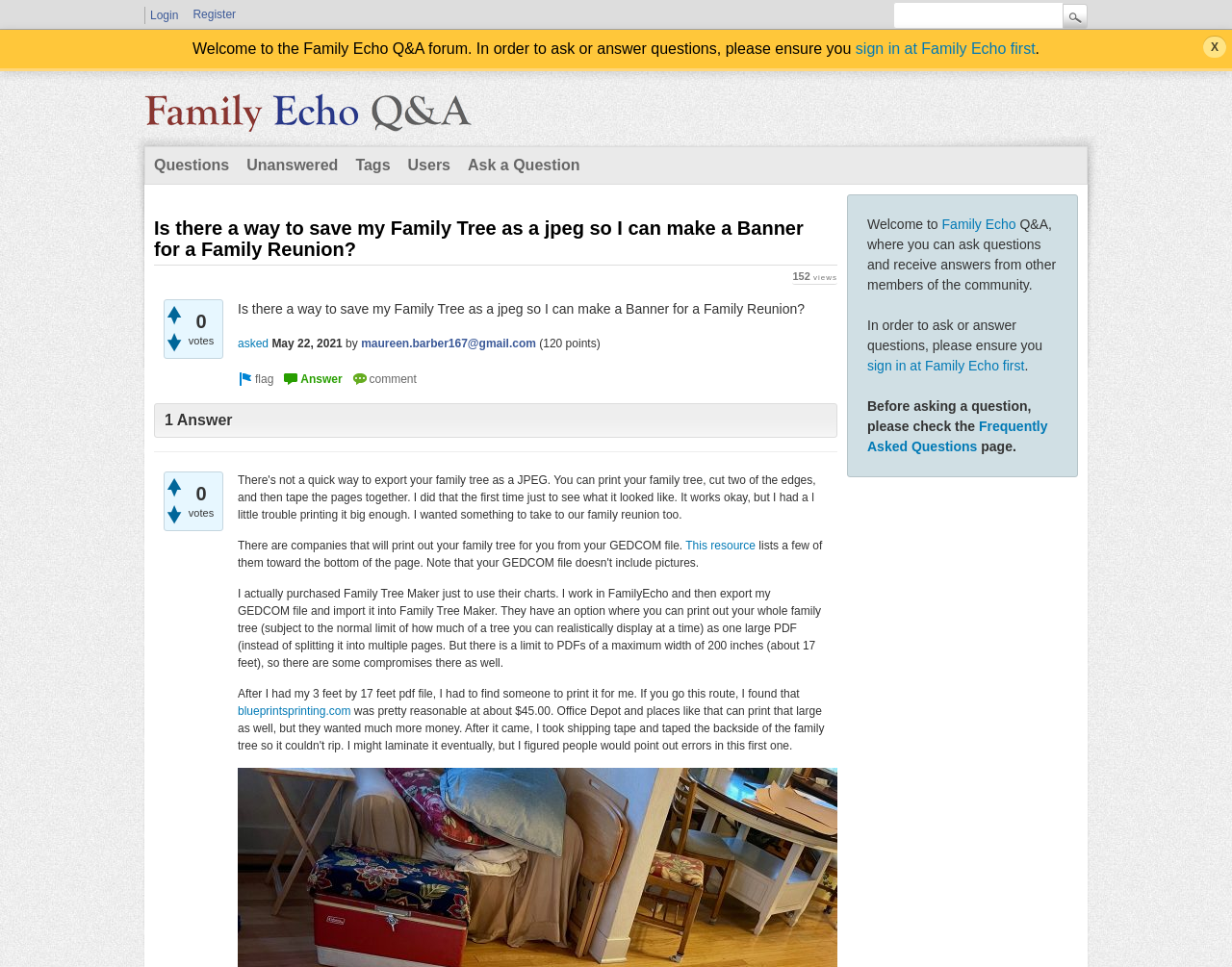Find the bounding box of the UI element described as follows: "Users".

[0.324, 0.152, 0.373, 0.19]